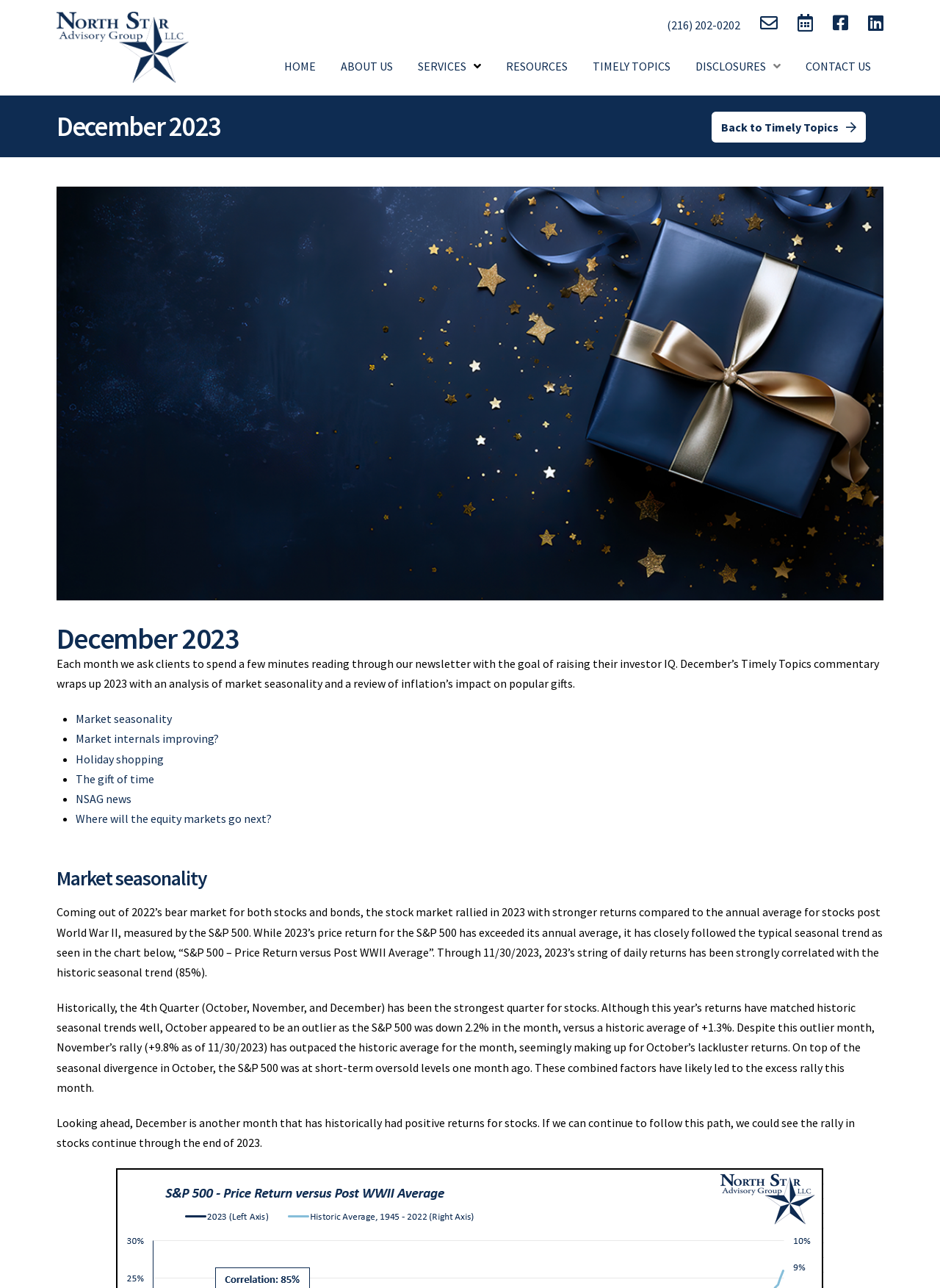How many list markers are in the article?
Refer to the image and offer an in-depth and detailed answer to the question.

I counted the number of list markers by looking at the elements with IDs 383 to 393. There are 5 list markers, each corresponding to a bullet point in the article.